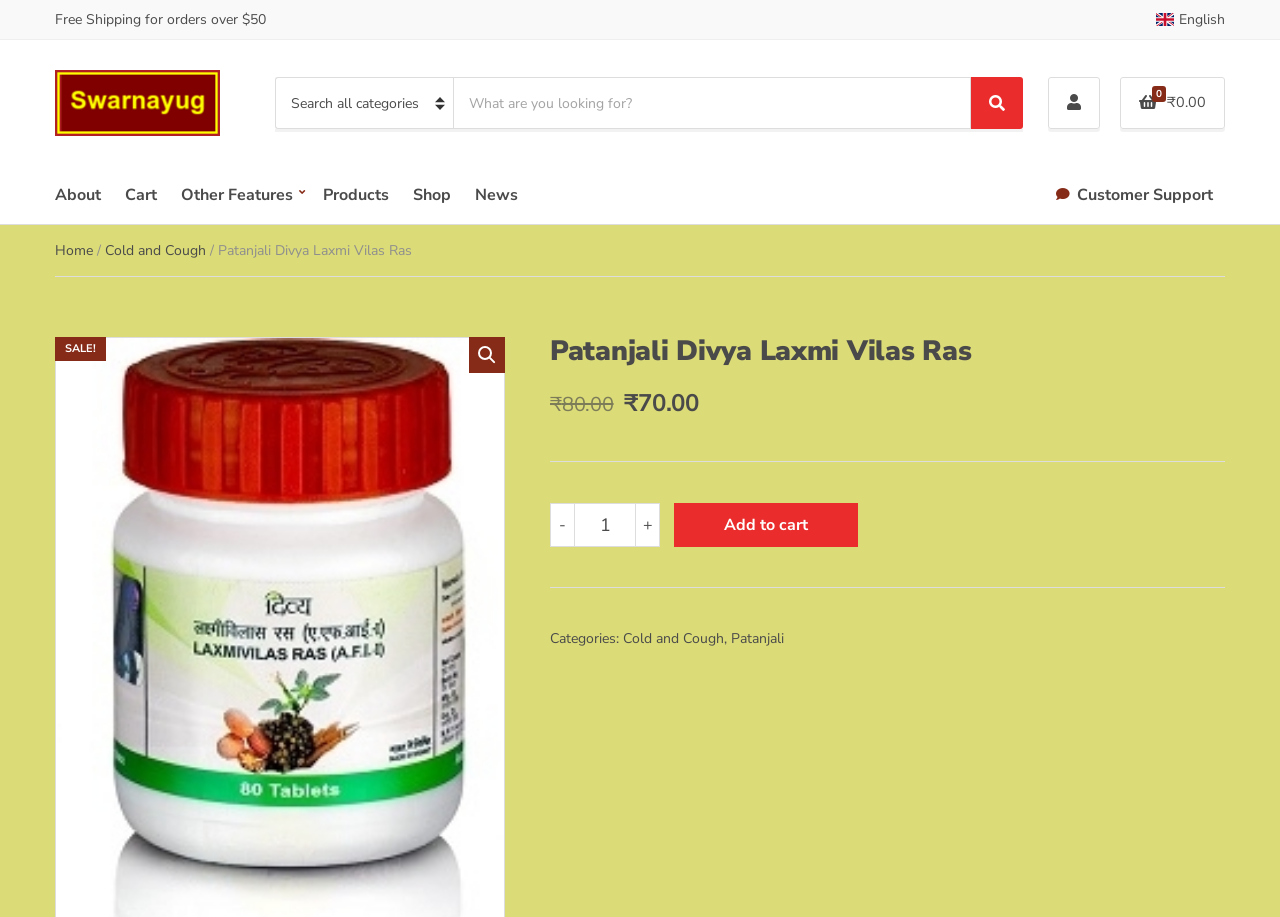Please predict the bounding box coordinates of the element's region where a click is necessary to complete the following instruction: "Click the link to XIX ISA World Congress of Sociology". The coordinates should be represented by four float numbers between 0 and 1, i.e., [left, top, right, bottom].

None